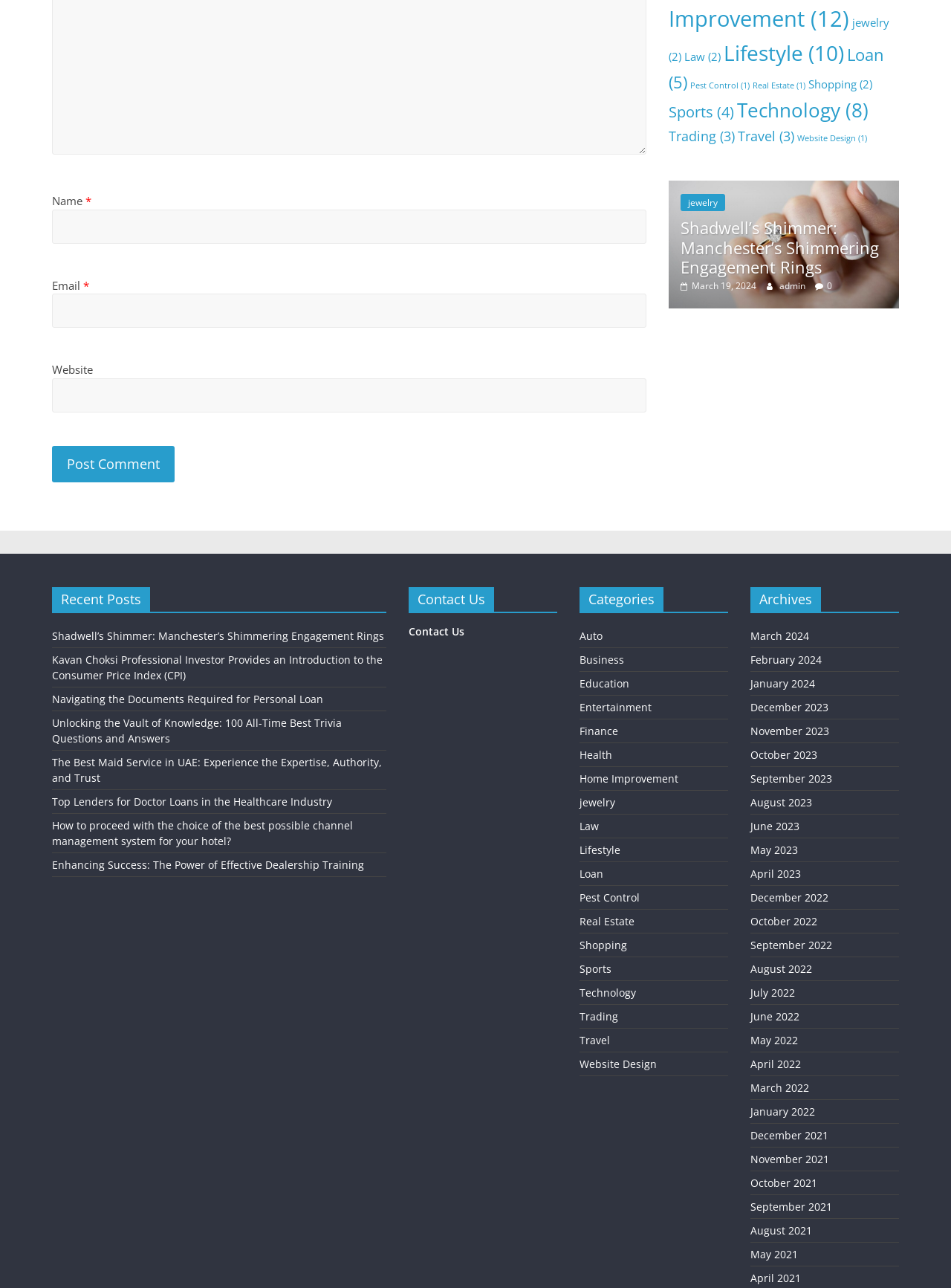Please find the bounding box coordinates of the clickable region needed to complete the following instruction: "Enter name". The bounding box coordinates must consist of four float numbers between 0 and 1, i.e., [left, top, right, bottom].

[0.055, 0.163, 0.68, 0.189]